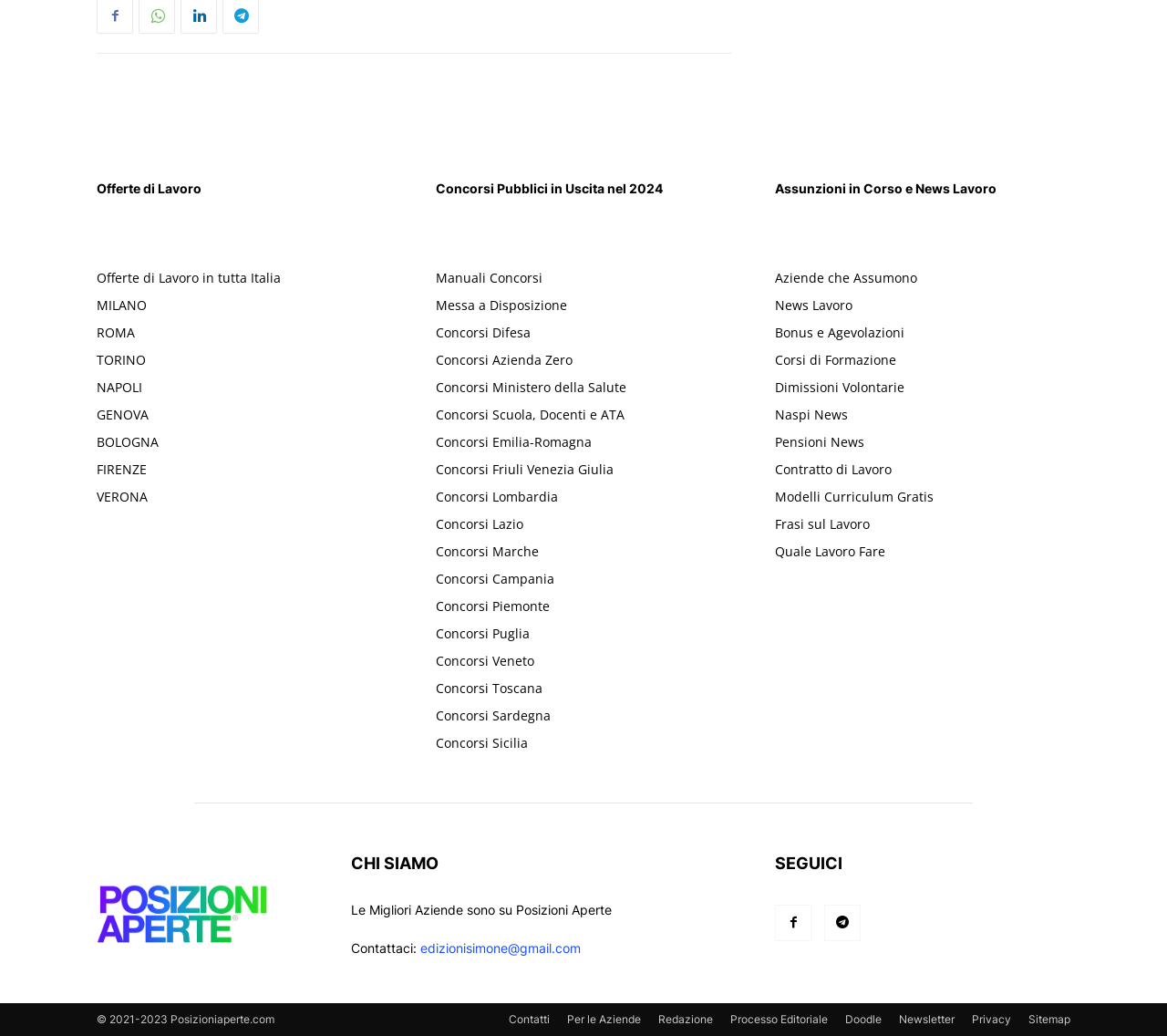What type of content is available in the 'Concorsi Pubblici' section? Refer to the image and provide a one-word or short phrase answer.

Manuals and news